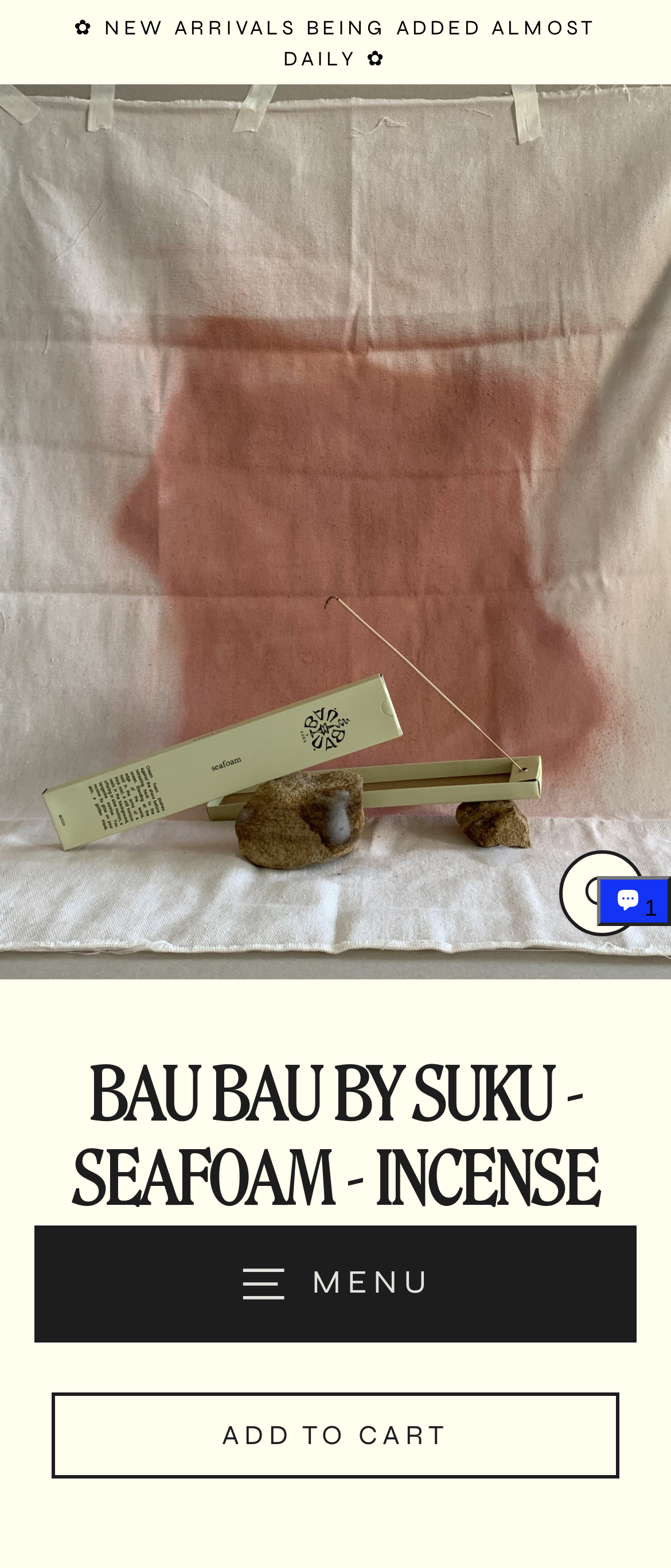What is the name of the incense product?
Using the image, elaborate on the answer with as much detail as possible.

I determined the answer by looking at the heading element with the text 'BAU BAU BY SUKU - SEAFOAM - INCENSE' which is likely to be the name of the product.